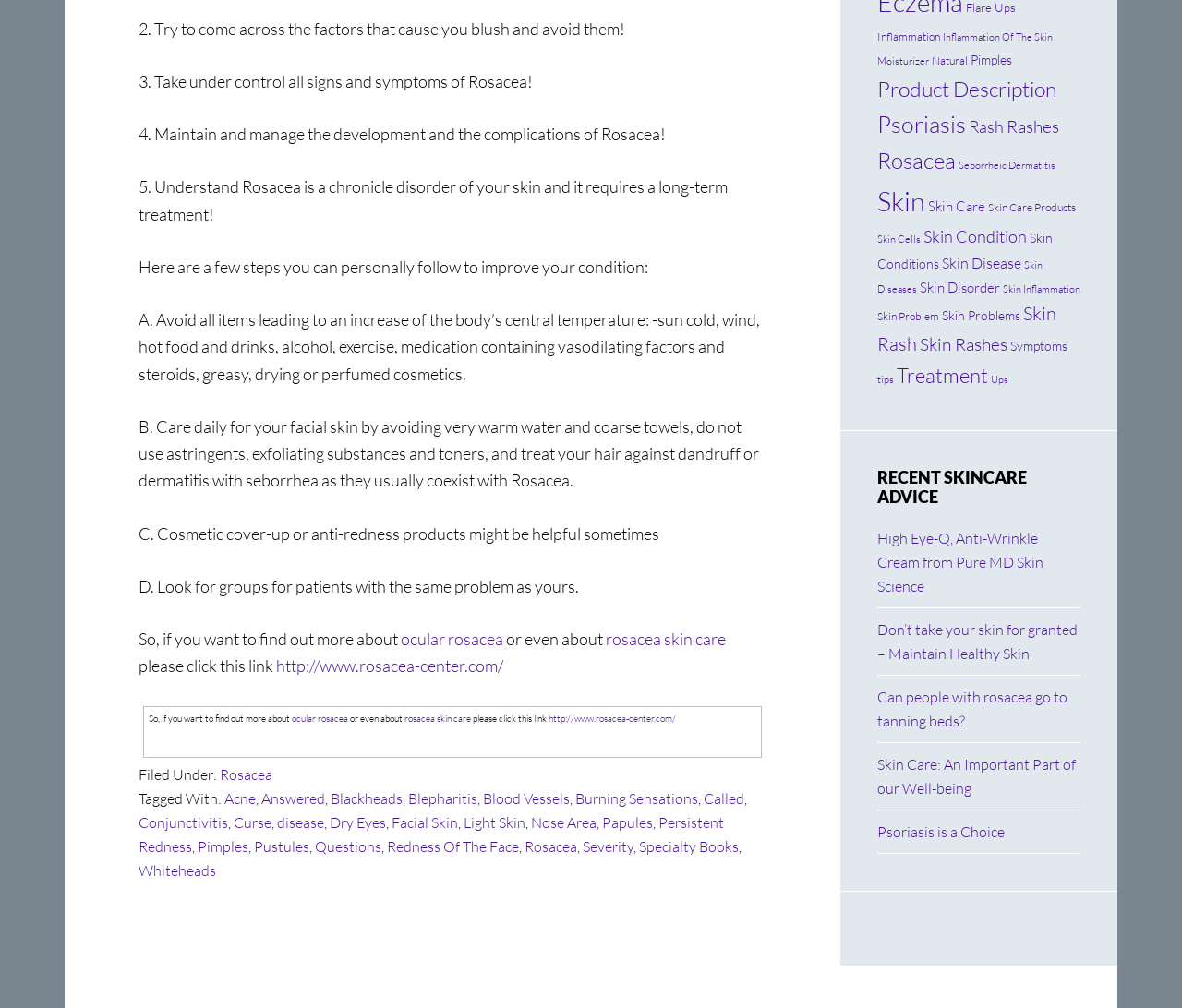Can you provide the bounding box coordinates for the element that should be clicked to implement the instruction: "Click the link to learn more about ocular rosacea"?

[0.339, 0.624, 0.426, 0.644]